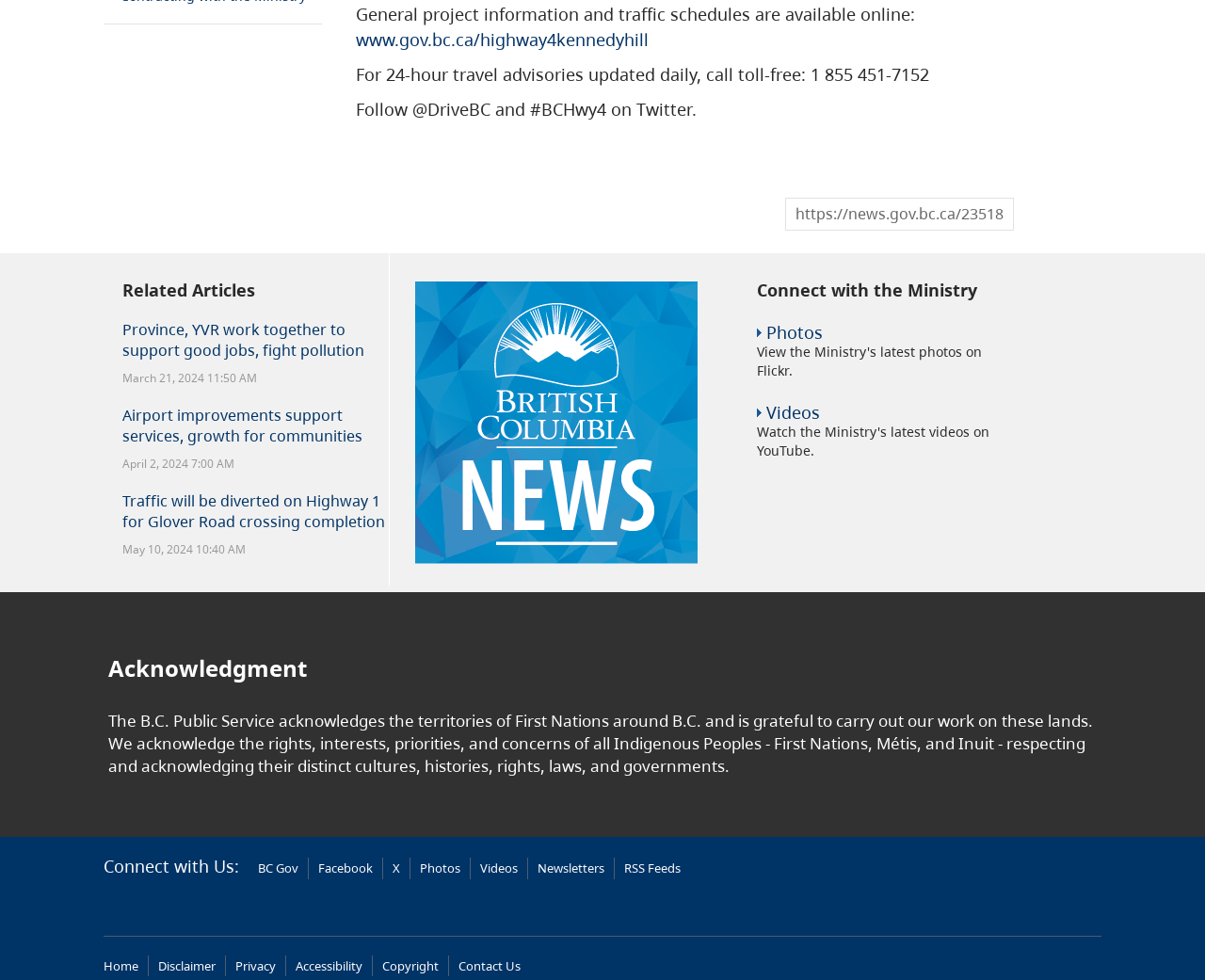What is the website for 24-hour travel advisories?
Please answer the question with as much detail as possible using the screenshot.

The website for 24-hour travel advisories is not explicitly mentioned, but the phone number 1 855 451-7152 is provided for toll-free calls, indicating that it is a resource for travel advisories.